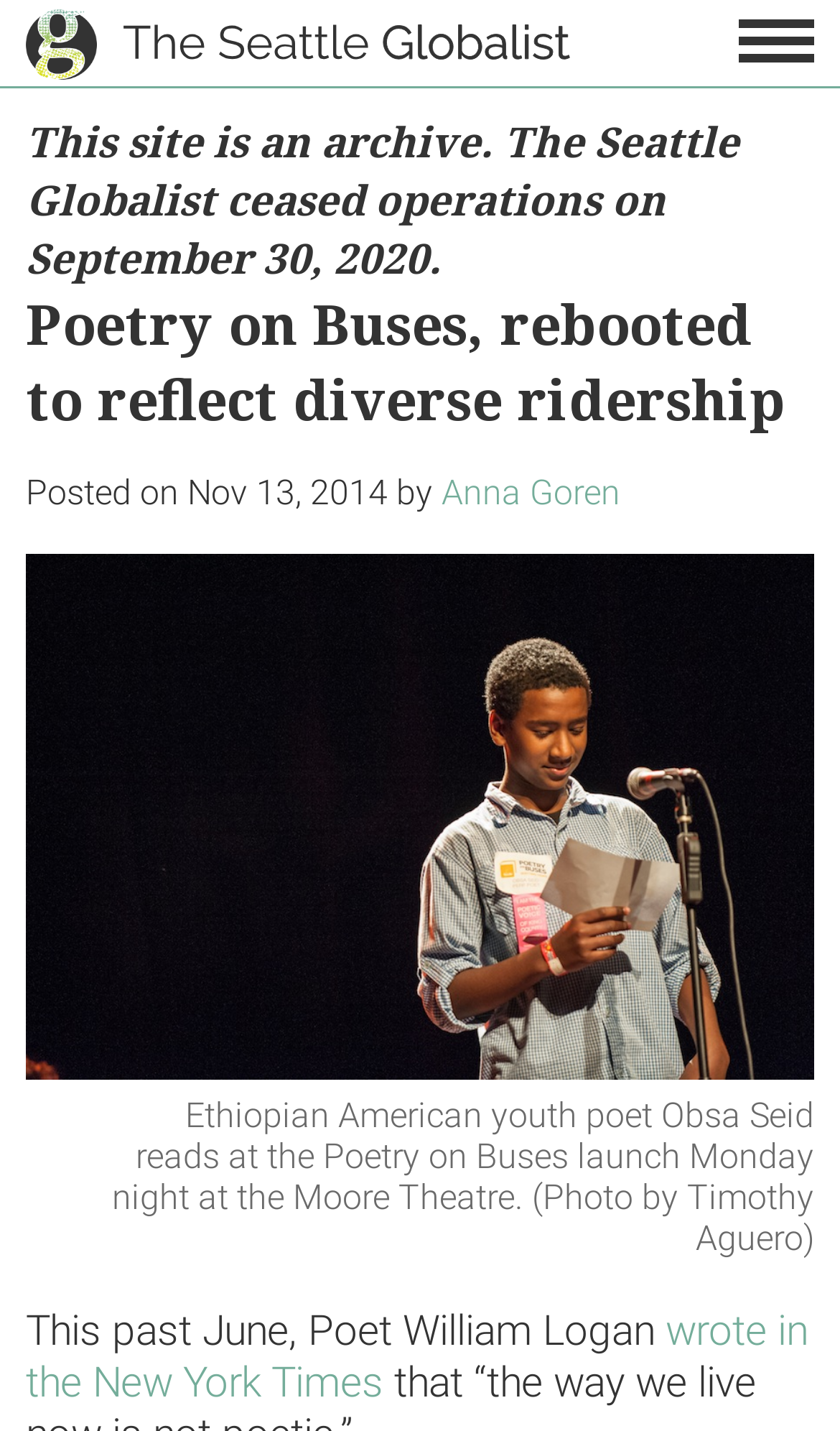Specify the bounding box coordinates of the area that needs to be clicked to achieve the following instruction: "View the news".

[0.0, 0.535, 0.256, 0.591]